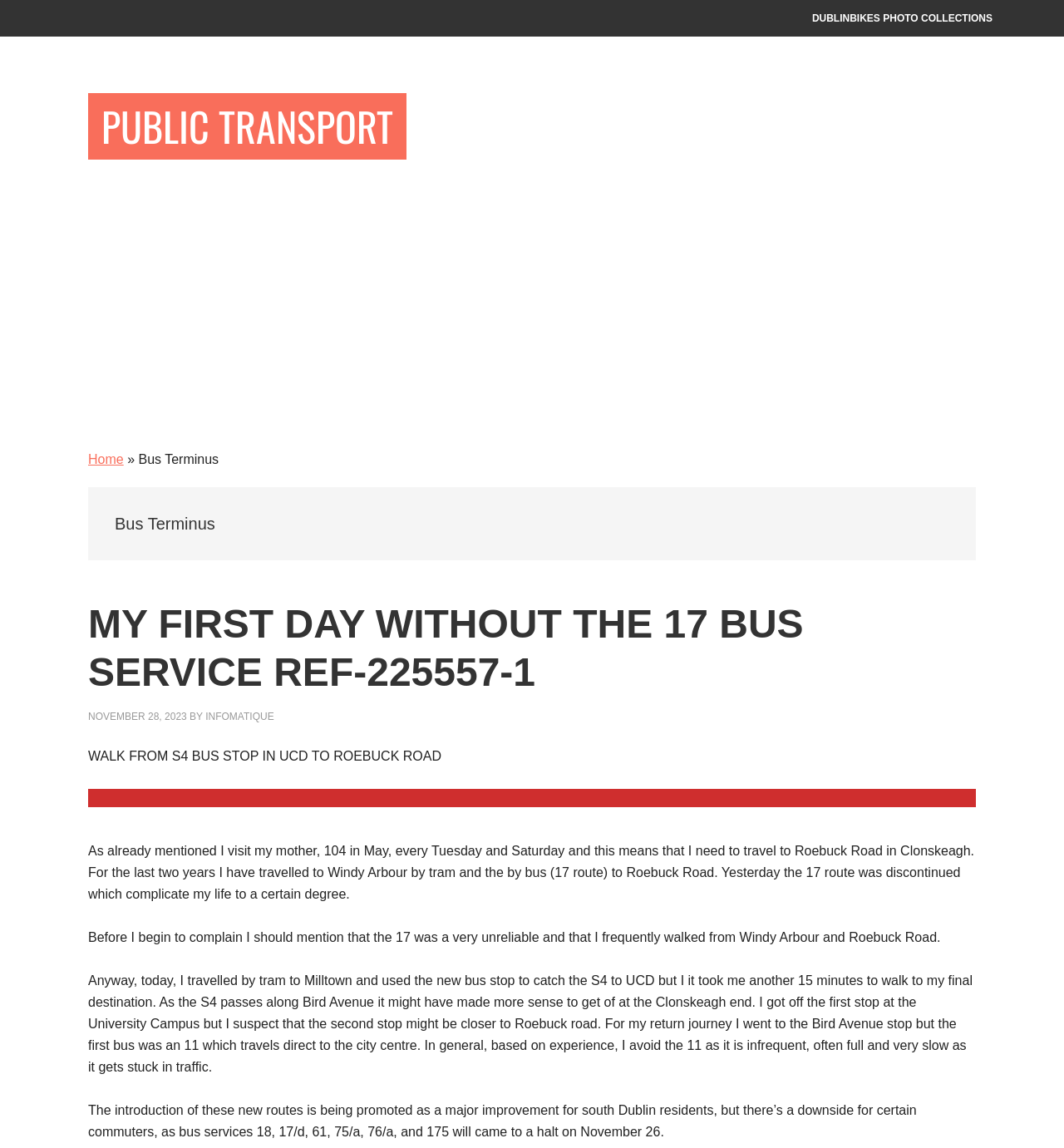Generate an in-depth caption that captures all aspects of the webpage.

The webpage is about a bus terminus, specifically discussing the impact of changes to bus services on commuters. At the top, there is a "Skip to main content" link, followed by a secondary navigation menu with a link to "DUBLINBIKES PHOTO COLLECTIONS". Below this, there is a prominent link to "PUBLIC TRANSPORT" and an advertisement iframe.

The main content area begins with a heading "Bus Terminus" and a link to "Home" with an arrow symbol next to it. Below this, there is a subheading "MY FIRST DAY WITHOUT THE 17 BUS SERVICE REF-225557-1" with a link to the same title. The article's author and publication date, "NOVEMBER 28, 2023", are displayed next to the title.

The article's content is divided into paragraphs, with the first paragraph describing the author's experience traveling to Roebuck Road in Clonskeagh. The text is followed by a horizontal separator line. The subsequent paragraphs discuss the author's journey, including their experience with the discontinued 17 bus route and their attempts to find alternative routes.

There are five paragraphs in total, with the last one mentioning the introduction of new bus routes and the discontinuation of several existing services. The text is dense and informative, with no images on the page.